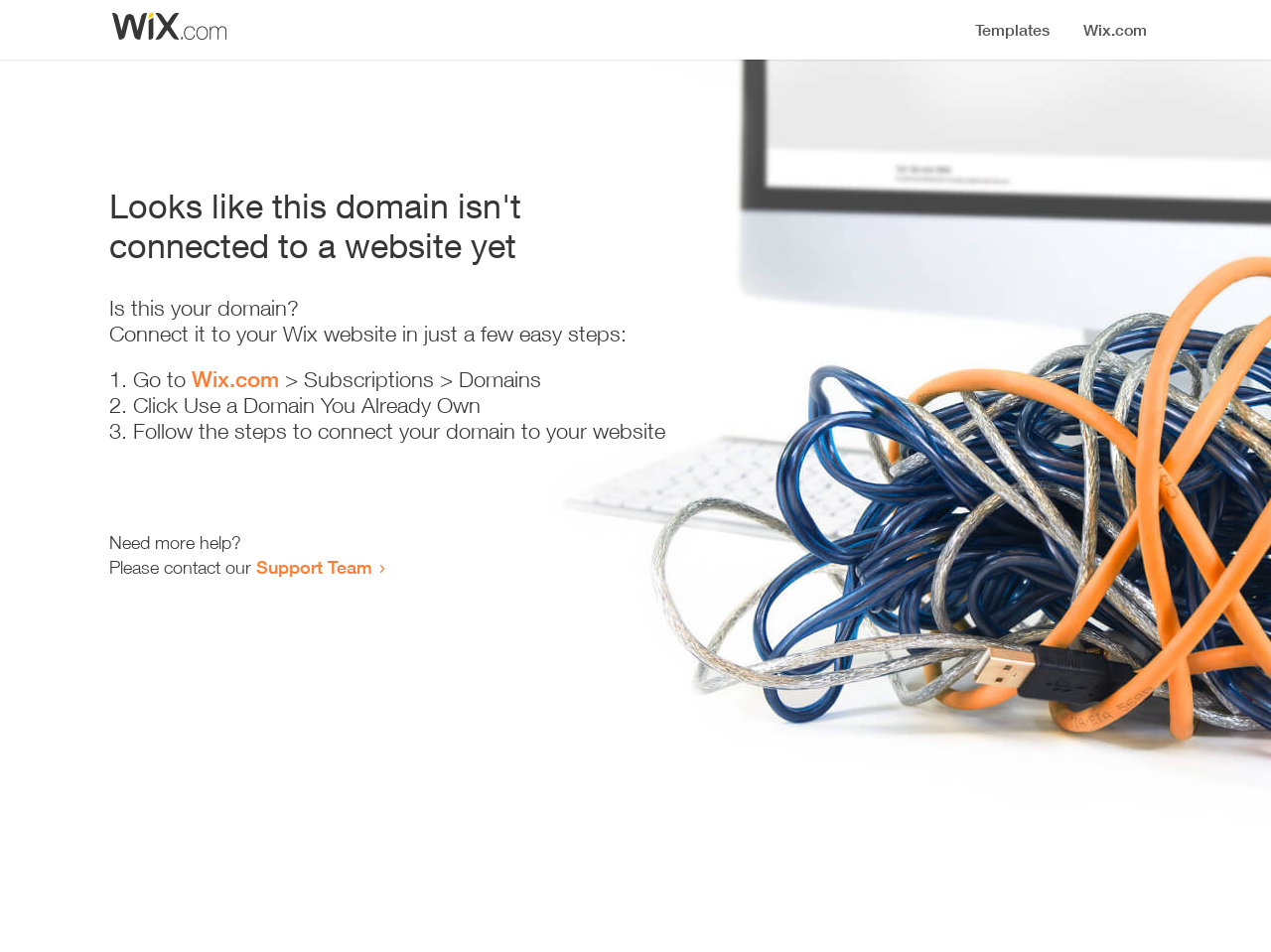What is the purpose of the webpage?
From the image, provide a succinct answer in one word or a short phrase.

Domain connection guide